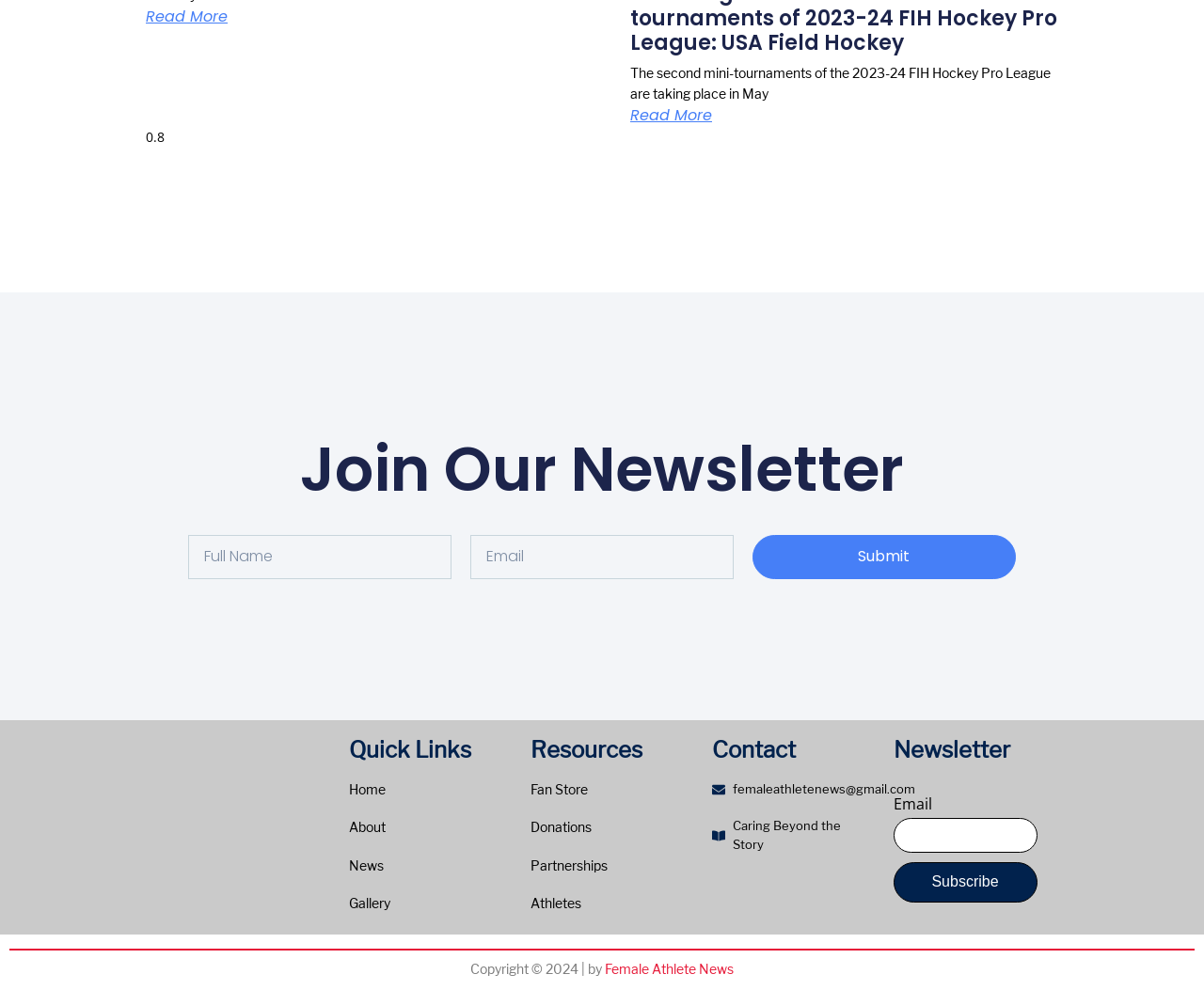What type of content is available in the 'Gallery' section?
Give a one-word or short phrase answer based on the image.

Images or photos